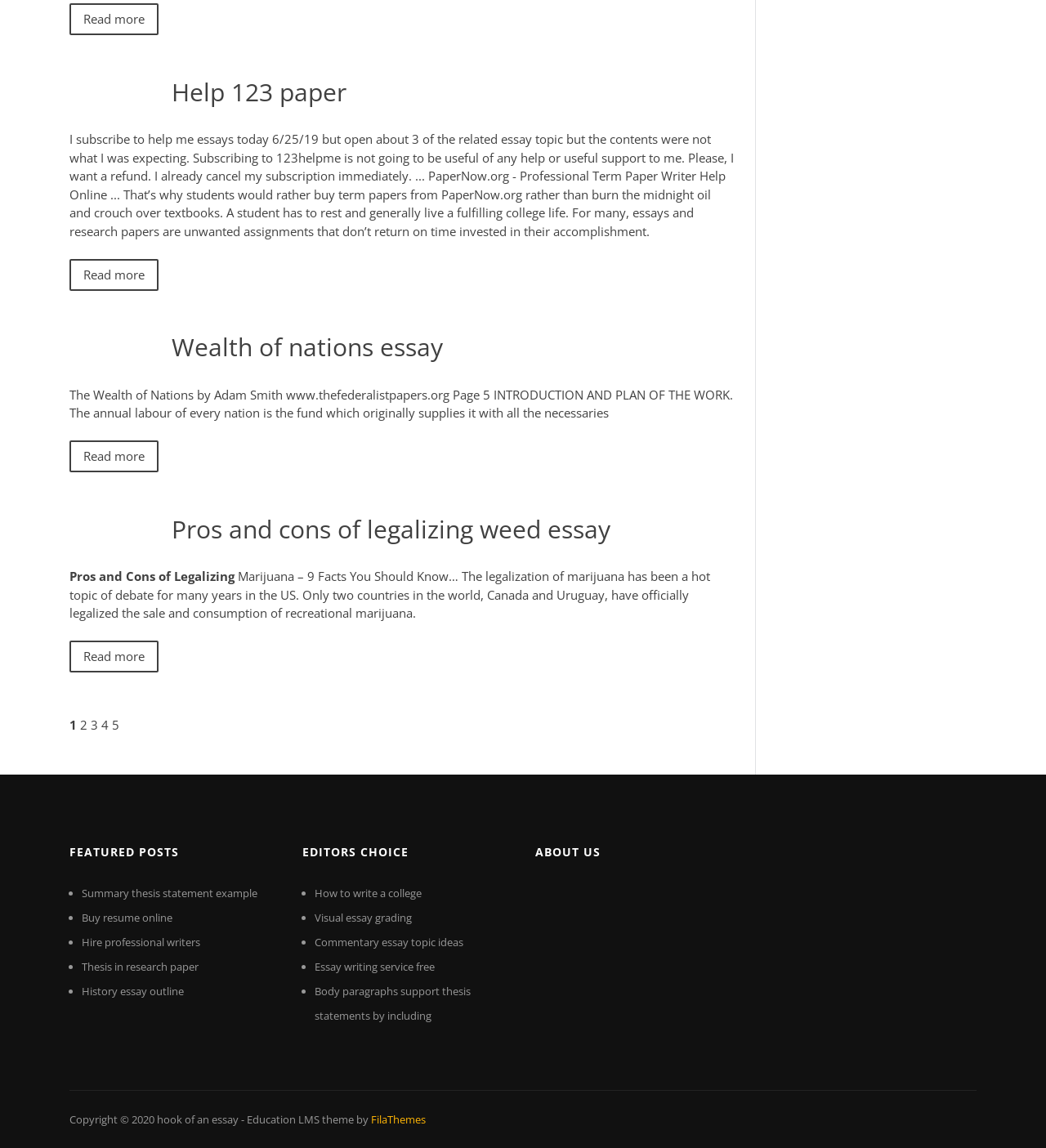Specify the bounding box coordinates of the area that needs to be clicked to achieve the following instruction: "Read more about Help 123 paper".

[0.164, 0.065, 0.331, 0.094]